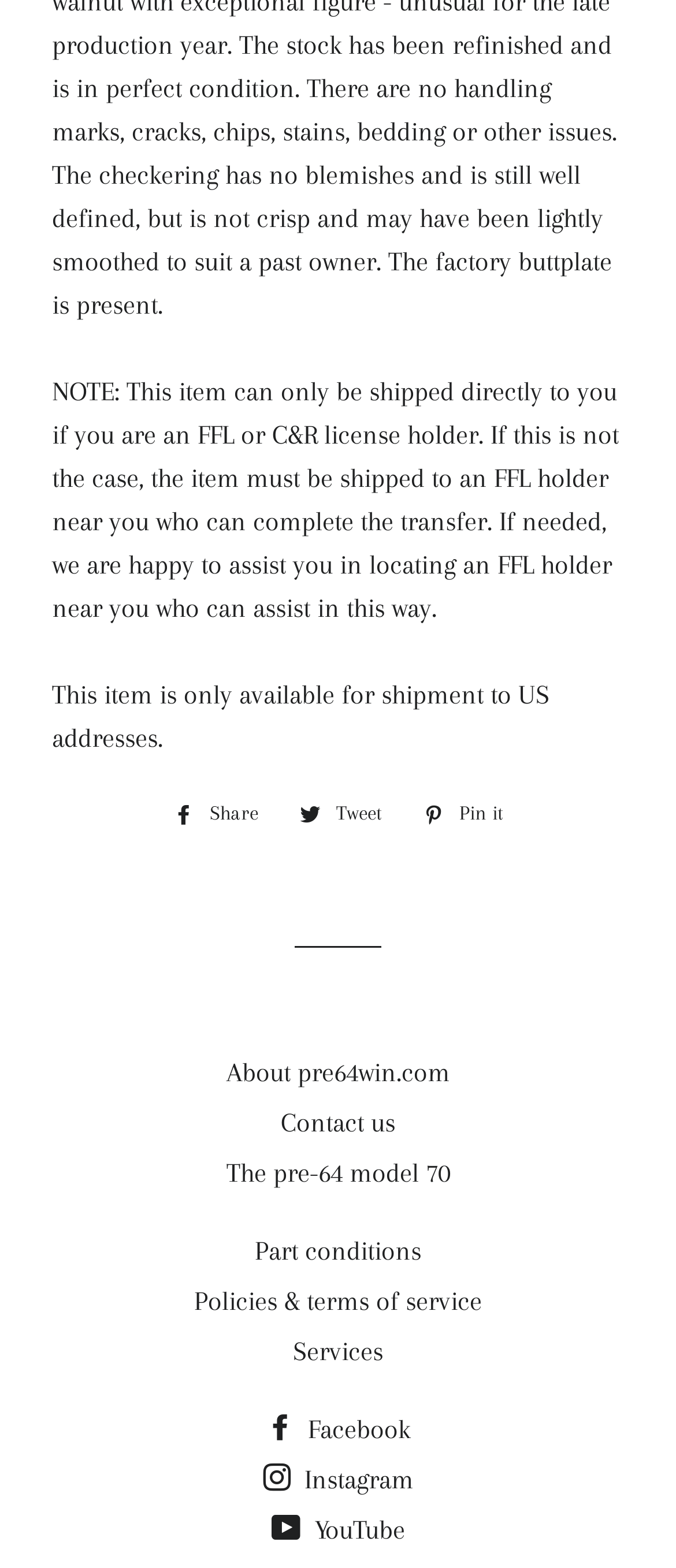Please find the bounding box coordinates of the element's region to be clicked to carry out this instruction: "View policies and terms of service".

[0.287, 0.819, 0.713, 0.839]